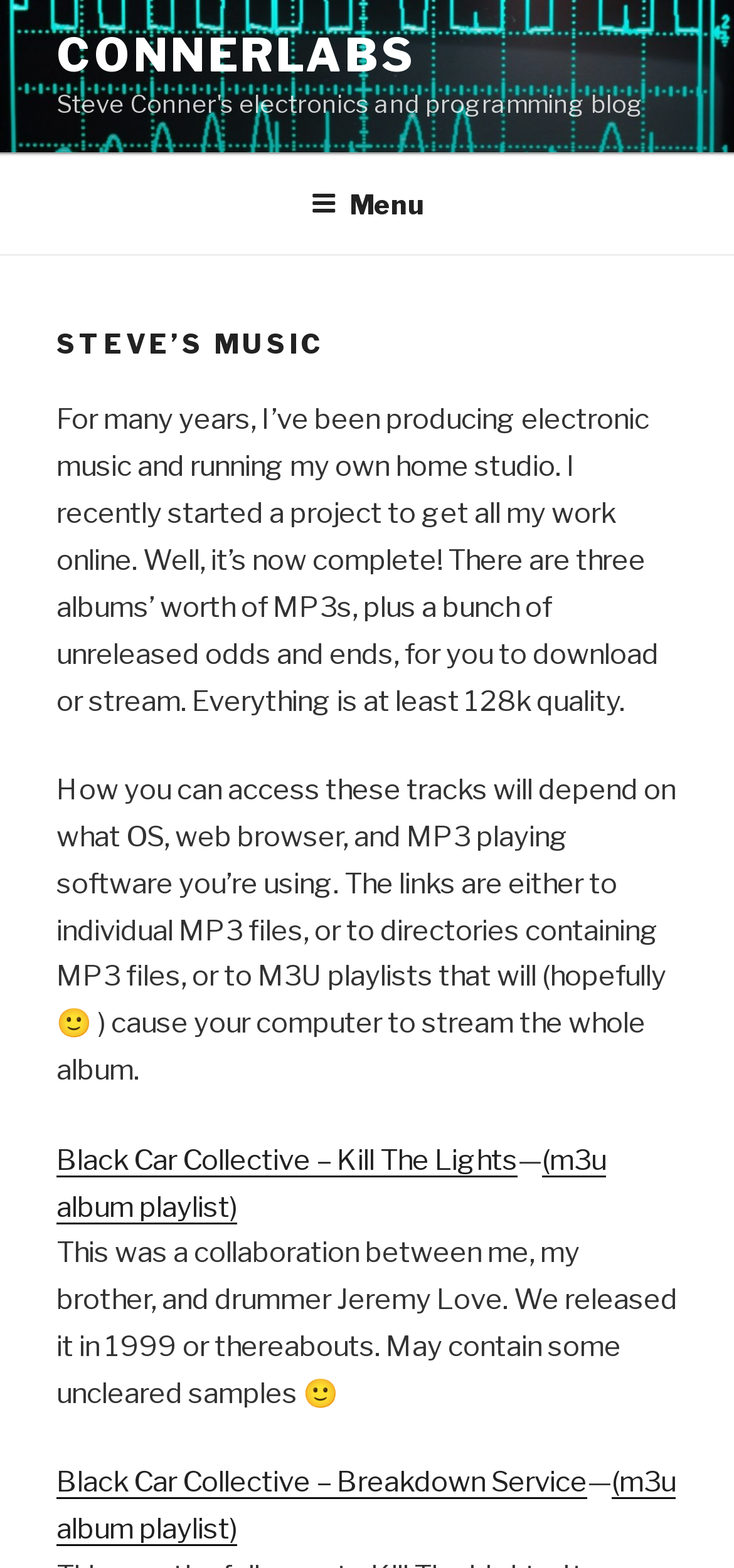Can you find the bounding box coordinates for the UI element given this description: "+"? Provide the coordinates as four float numbers between 0 and 1: [left, top, right, bottom].

None